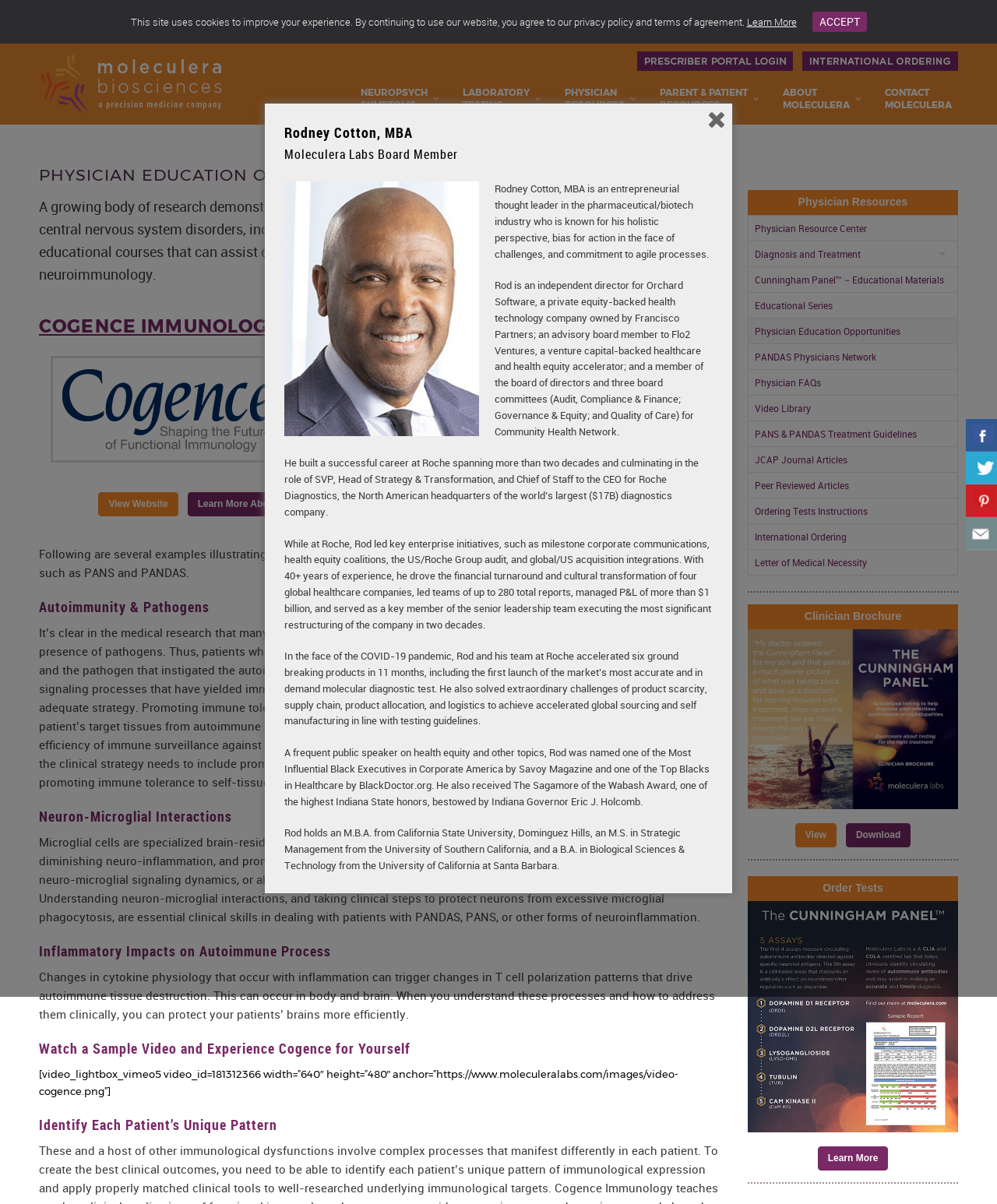Please give the bounding box coordinates of the area that should be clicked to fulfill the following instruction: "Learn More About Course". The coordinates should be in the format of four float numbers from 0 to 1, i.e., [left, top, right, bottom].

[0.188, 0.409, 0.323, 0.429]